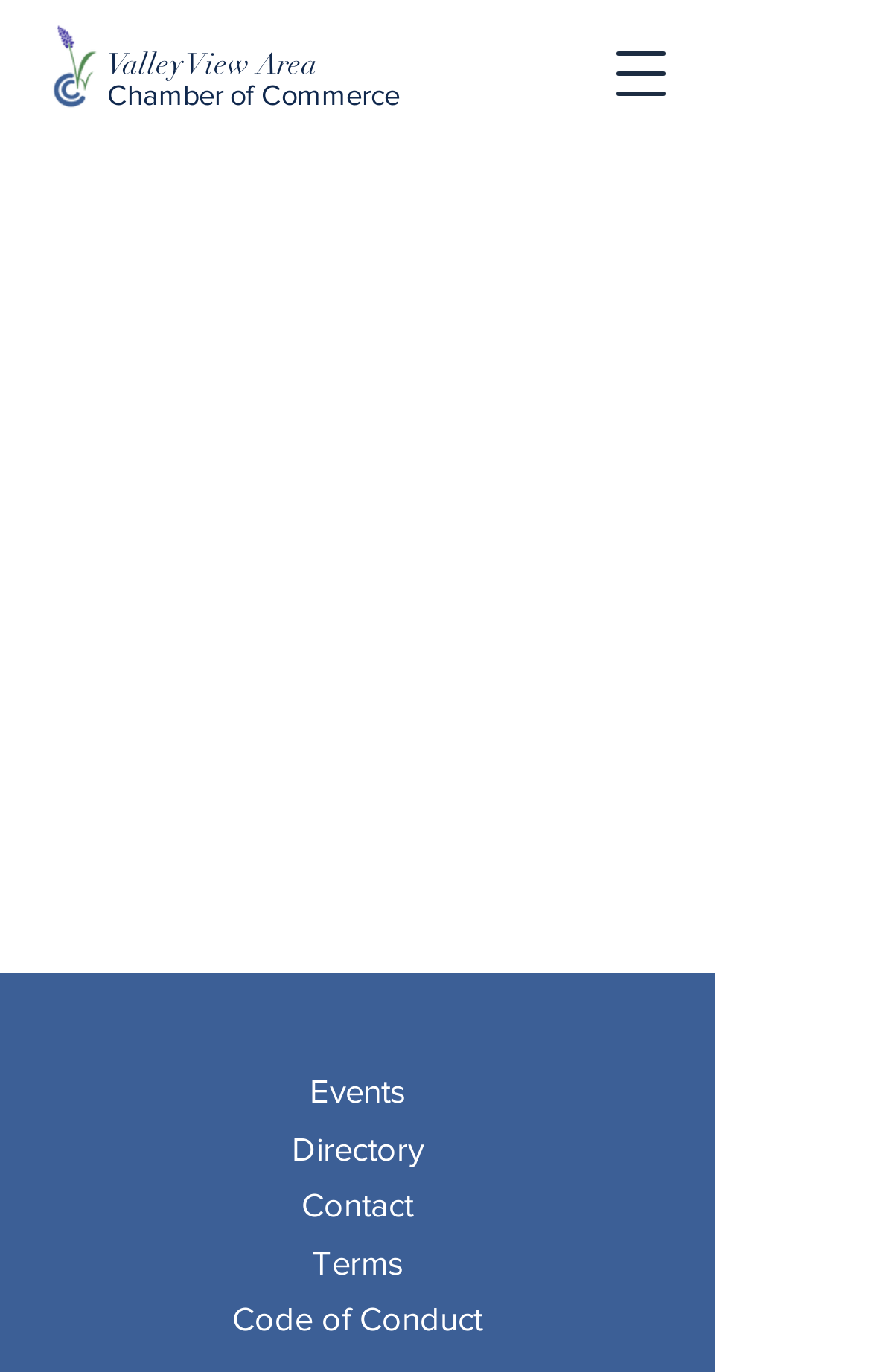Please identify the bounding box coordinates of the clickable element to fulfill the following instruction: "Read terms and conditions". The coordinates should be four float numbers between 0 and 1, i.e., [left, top, right, bottom].

[0.358, 0.905, 0.463, 0.933]